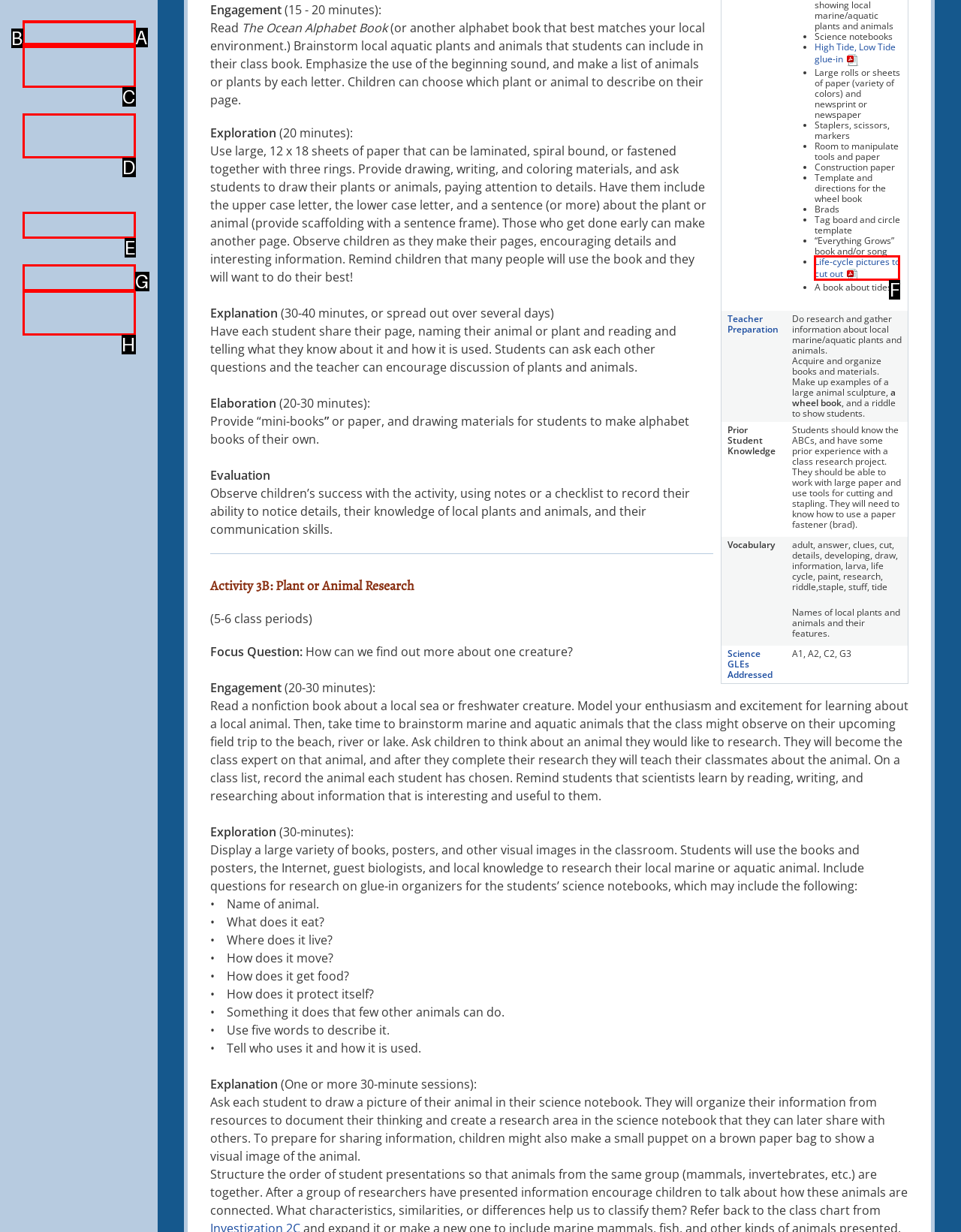Select the HTML element that corresponds to the description: Life-cycle pictures to cut out
Reply with the letter of the correct option from the given choices.

F